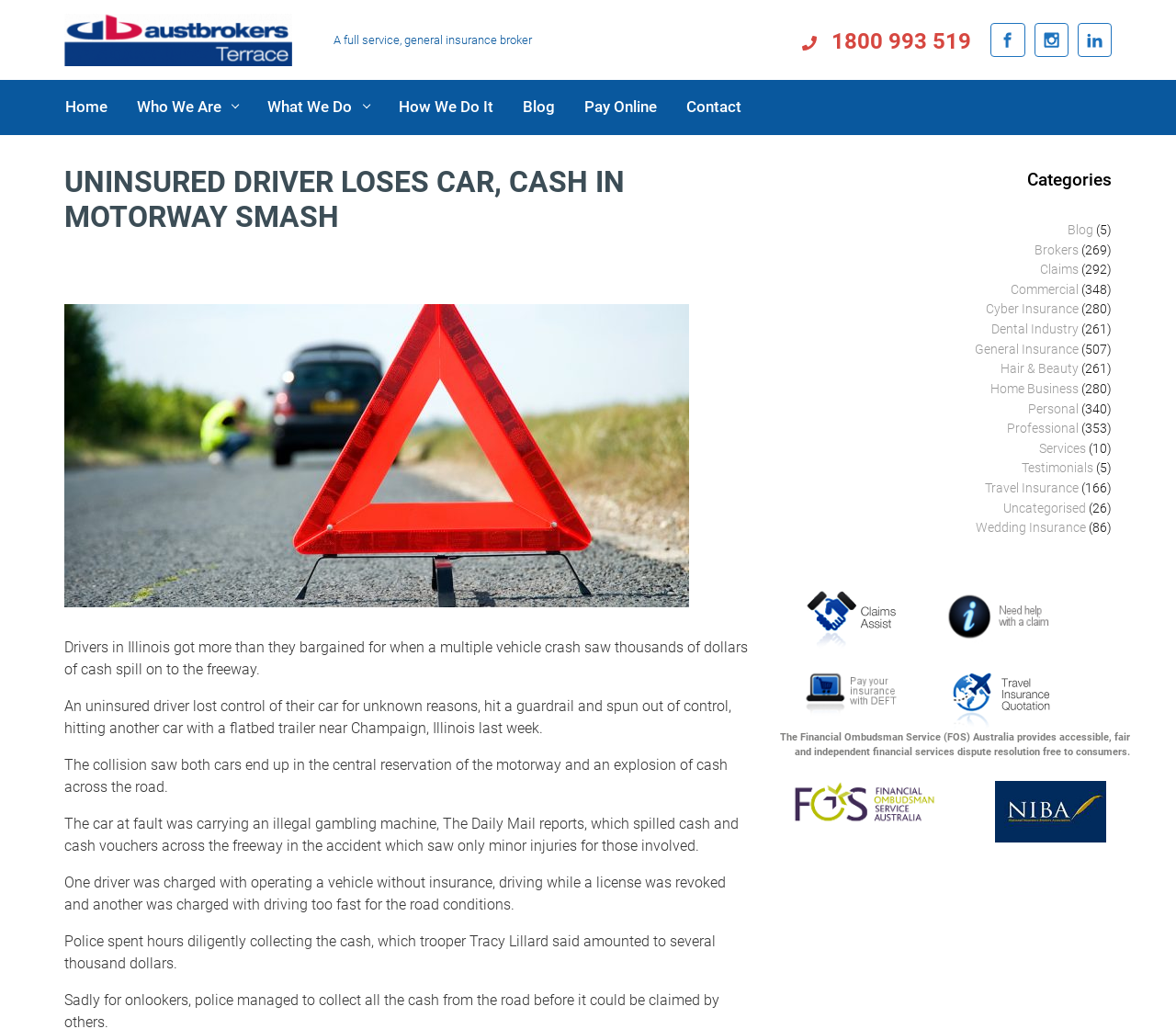What type of insurance is mentioned in the webpage?
Using the details from the image, give an elaborate explanation to answer the question.

I found the answer by looking at the list of links under the 'Categories' heading, which includes 'Cyber Insurance' as one of the options, indicating that it is a type of insurance mentioned in the webpage.